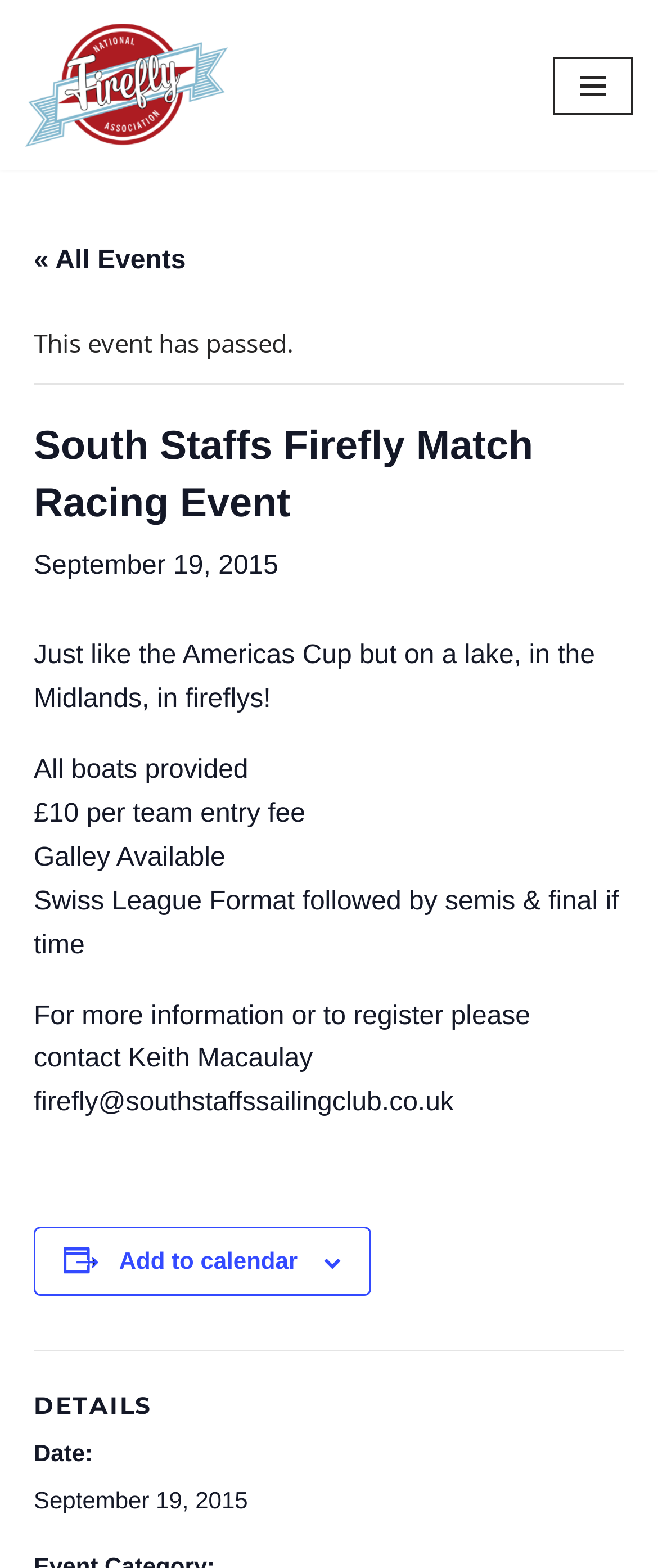How much is the team entry fee?
Could you please answer the question thoroughly and with as much detail as possible?

I found the team entry fee by reading the StaticText element with the text '£10 per team entry fee' which is located in the middle of the webpage.